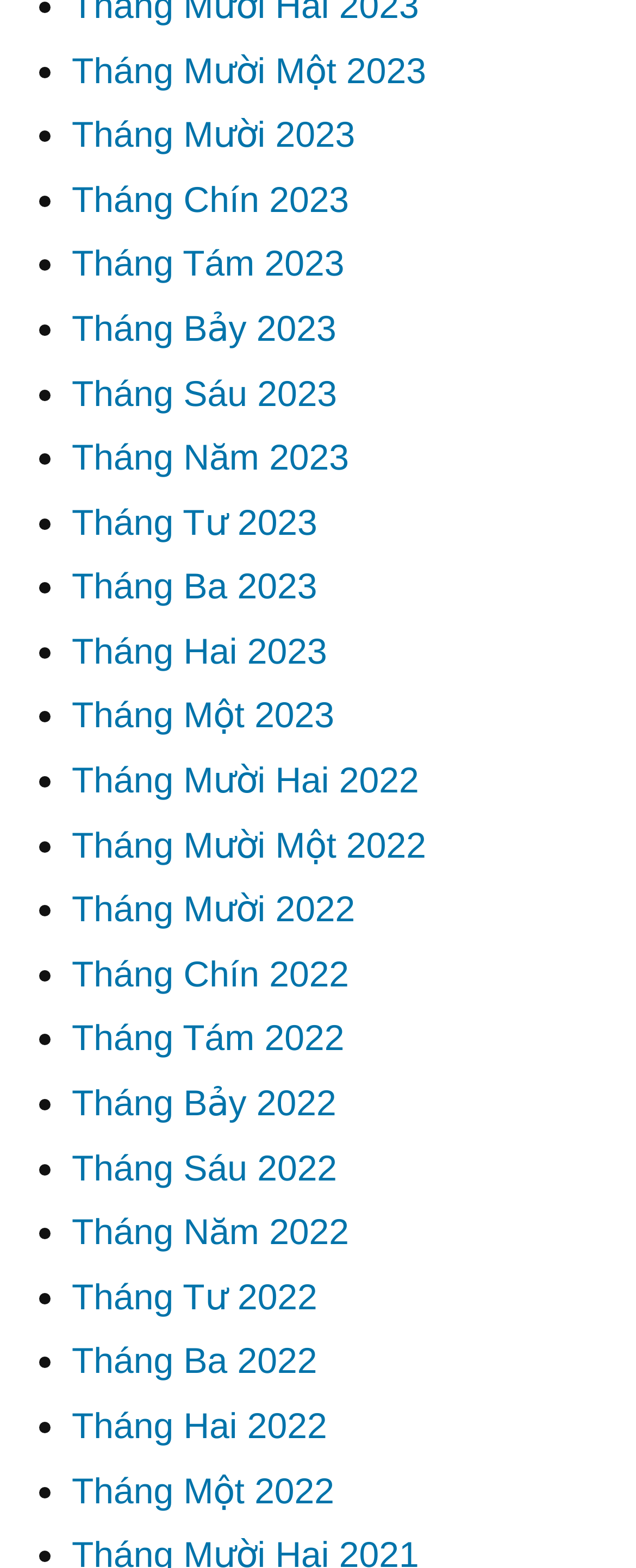Determine the bounding box coordinates for the area you should click to complete the following instruction: "View July 2023".

[0.113, 0.196, 0.529, 0.222]